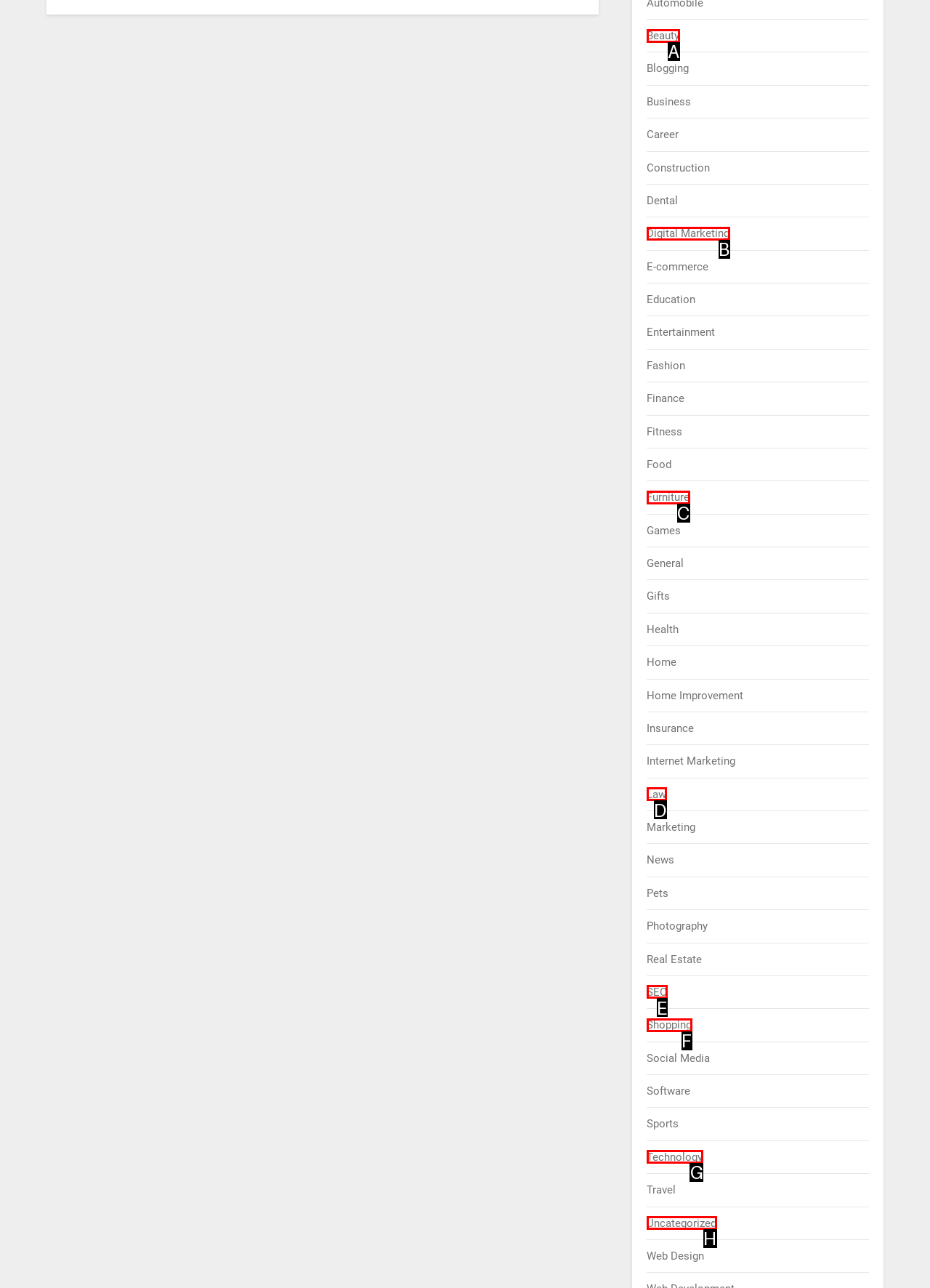Determine the letter of the UI element that will complete the task: Learn about Technology
Reply with the corresponding letter.

G